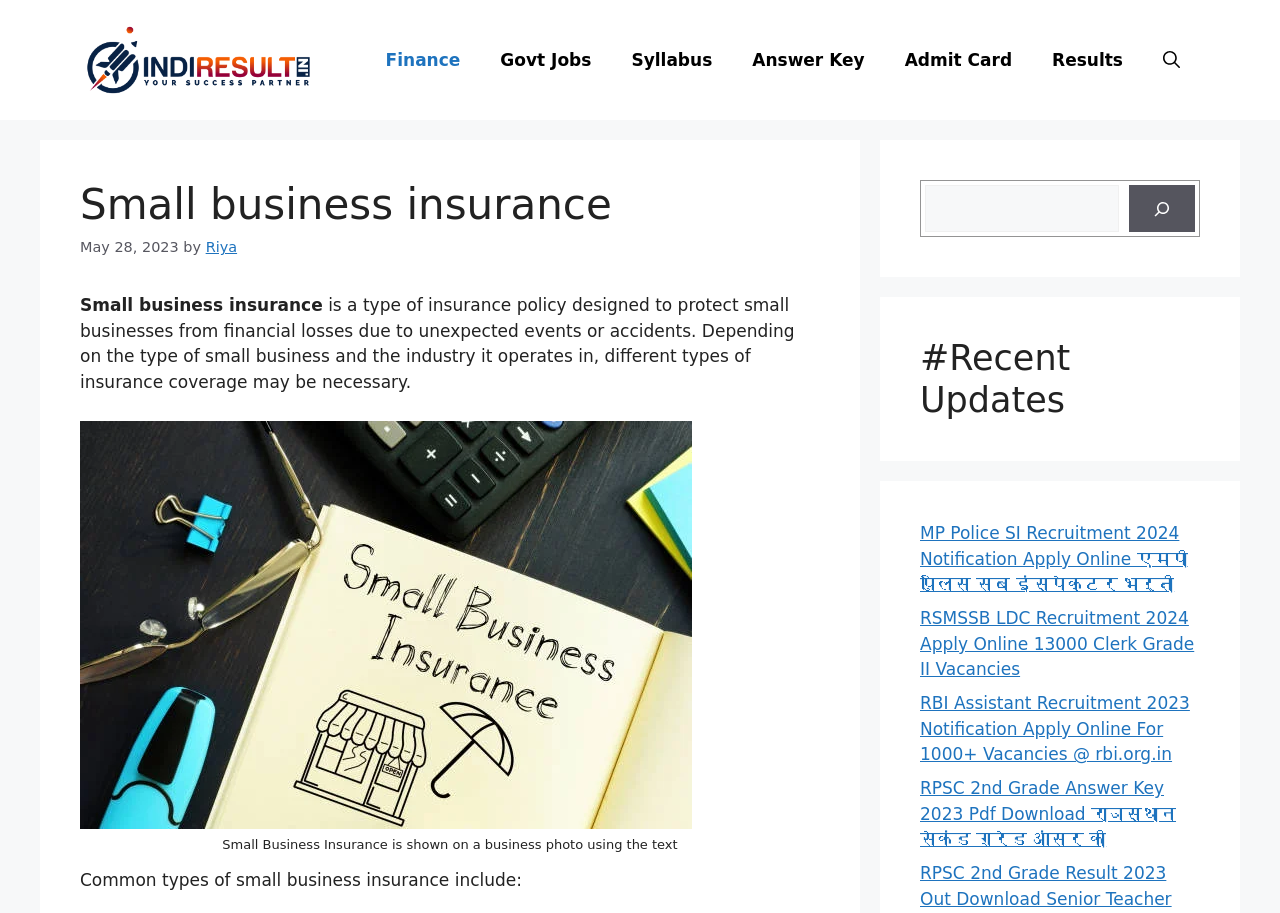Given the element description "Agricultural Transparency Project", identify the bounding box of the corresponding UI element.

None